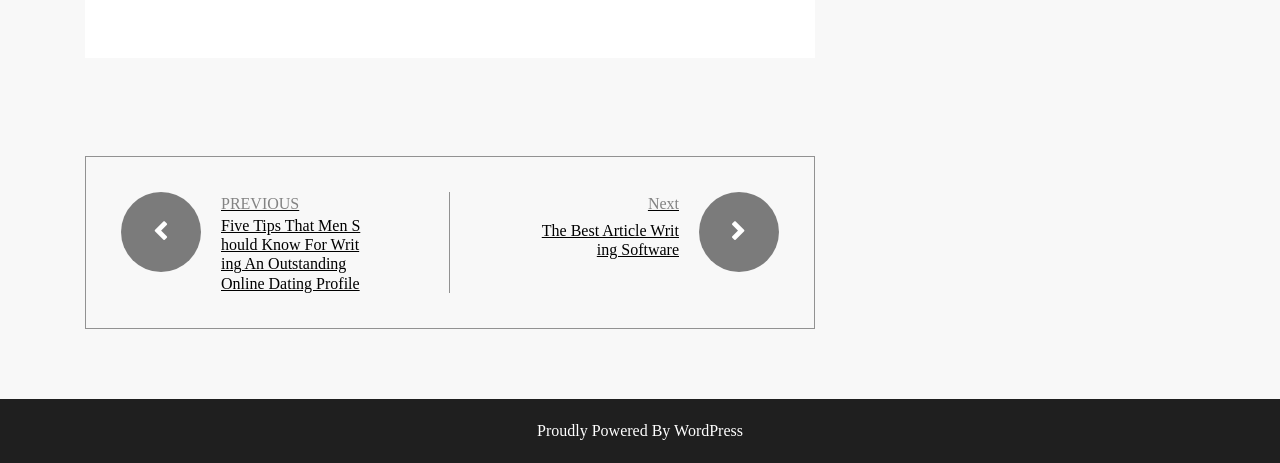Determine the bounding box coordinates in the format (top-left x, top-left y, bottom-right x, bottom-right y). Ensure all values are floating point numbers between 0 and 1. Identify the bounding box of the UI element described by: parent_node: PREVIOUS

[0.095, 0.415, 0.157, 0.587]